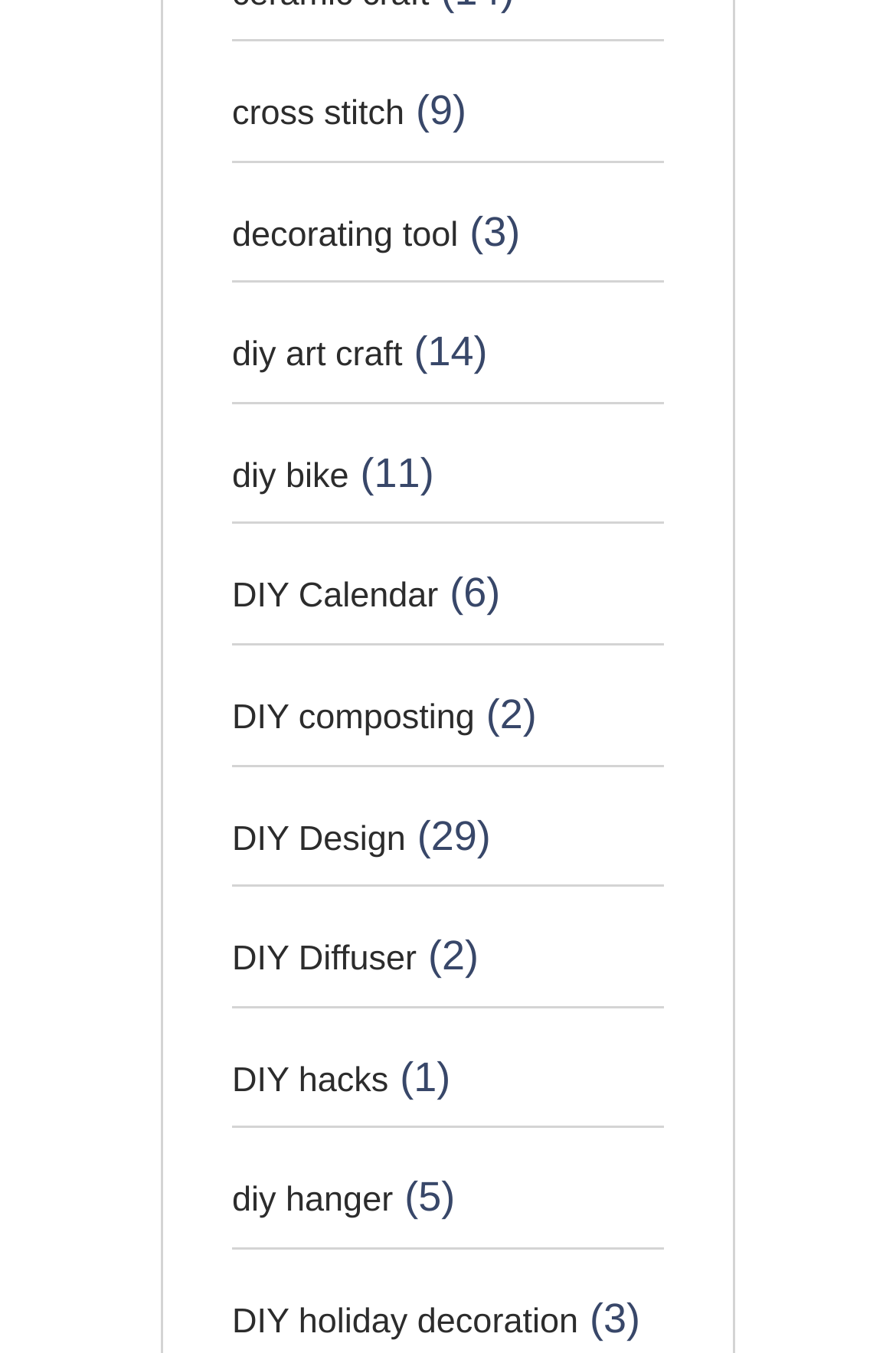Using the description: "DIY composting", determine the UI element's bounding box coordinates. Ensure the coordinates are in the format of four float numbers between 0 and 1, i.e., [left, top, right, bottom].

[0.259, 0.516, 0.53, 0.545]